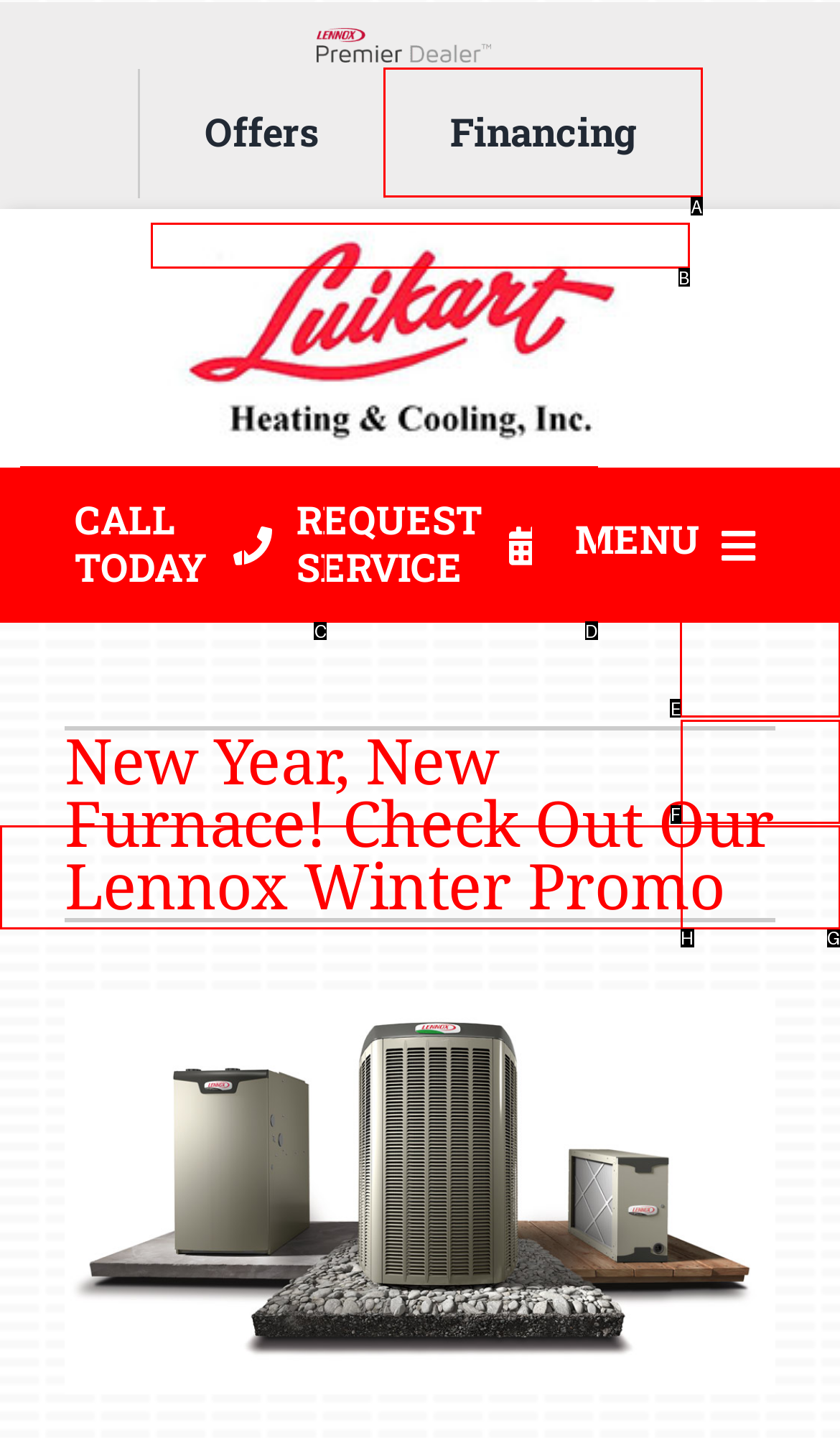Identify the correct choice to execute this task: Open the 'HVAC Services' submenu
Respond with the letter corresponding to the right option from the available choices.

E